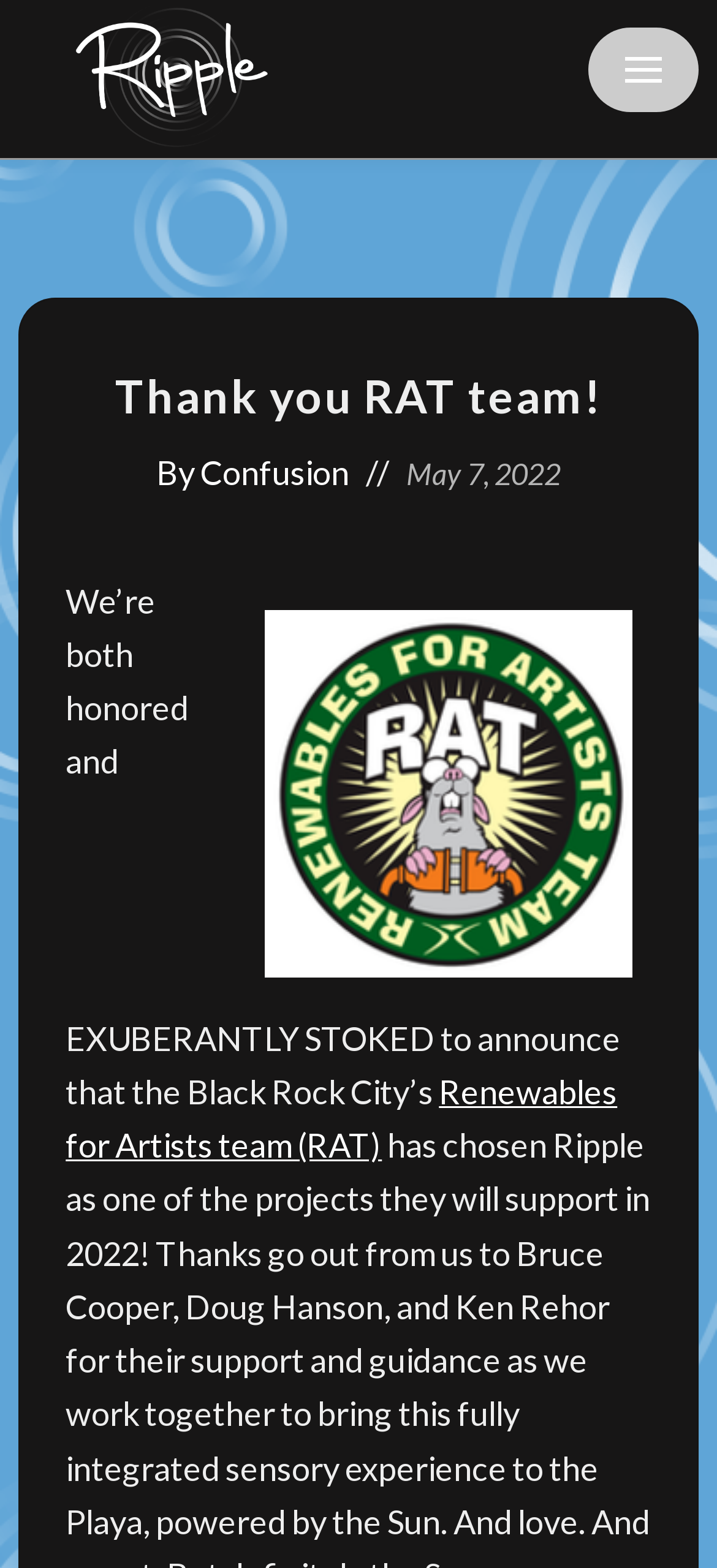Extract the primary header of the webpage and generate its text.

Thank you RAT team!